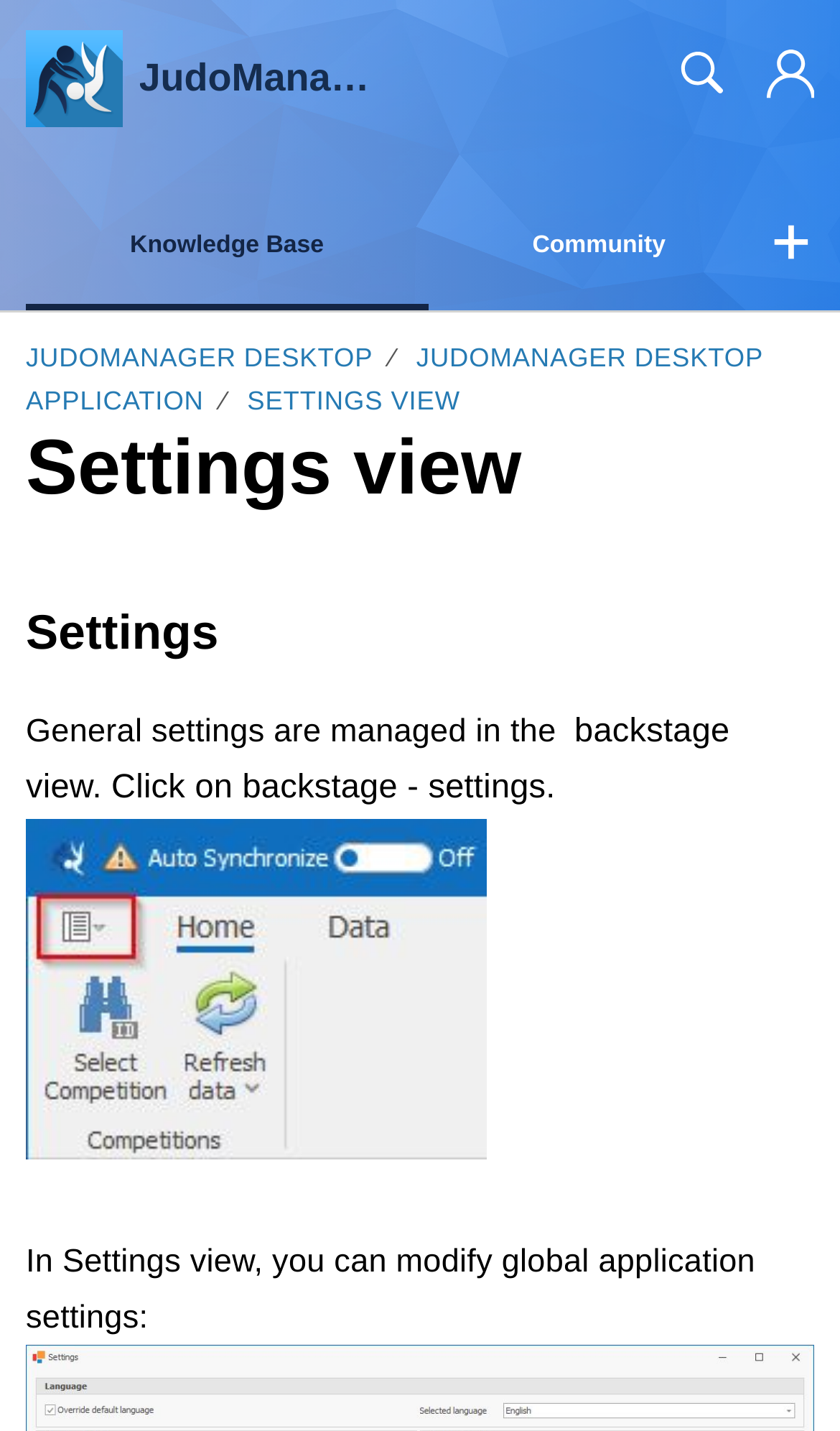Find the bounding box coordinates of the element to click in order to complete this instruction: "Click on More". The bounding box coordinates must be four float numbers between 0 and 1, denoted as [left, top, right, bottom].

[0.916, 0.127, 0.969, 0.217]